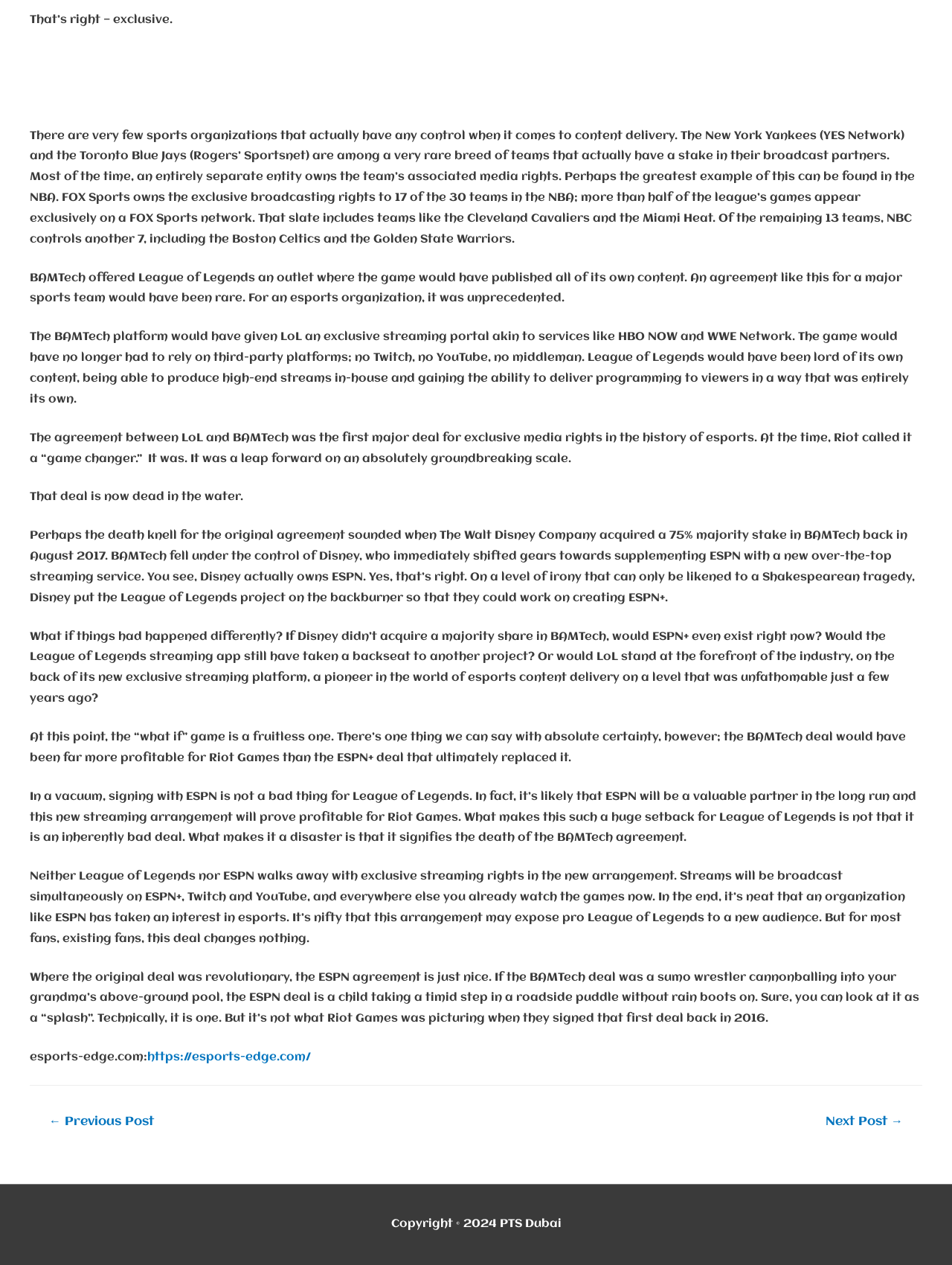Find and provide the bounding box coordinates for the UI element described with: "https://esports-edge.com/".

[0.155, 0.831, 0.327, 0.841]